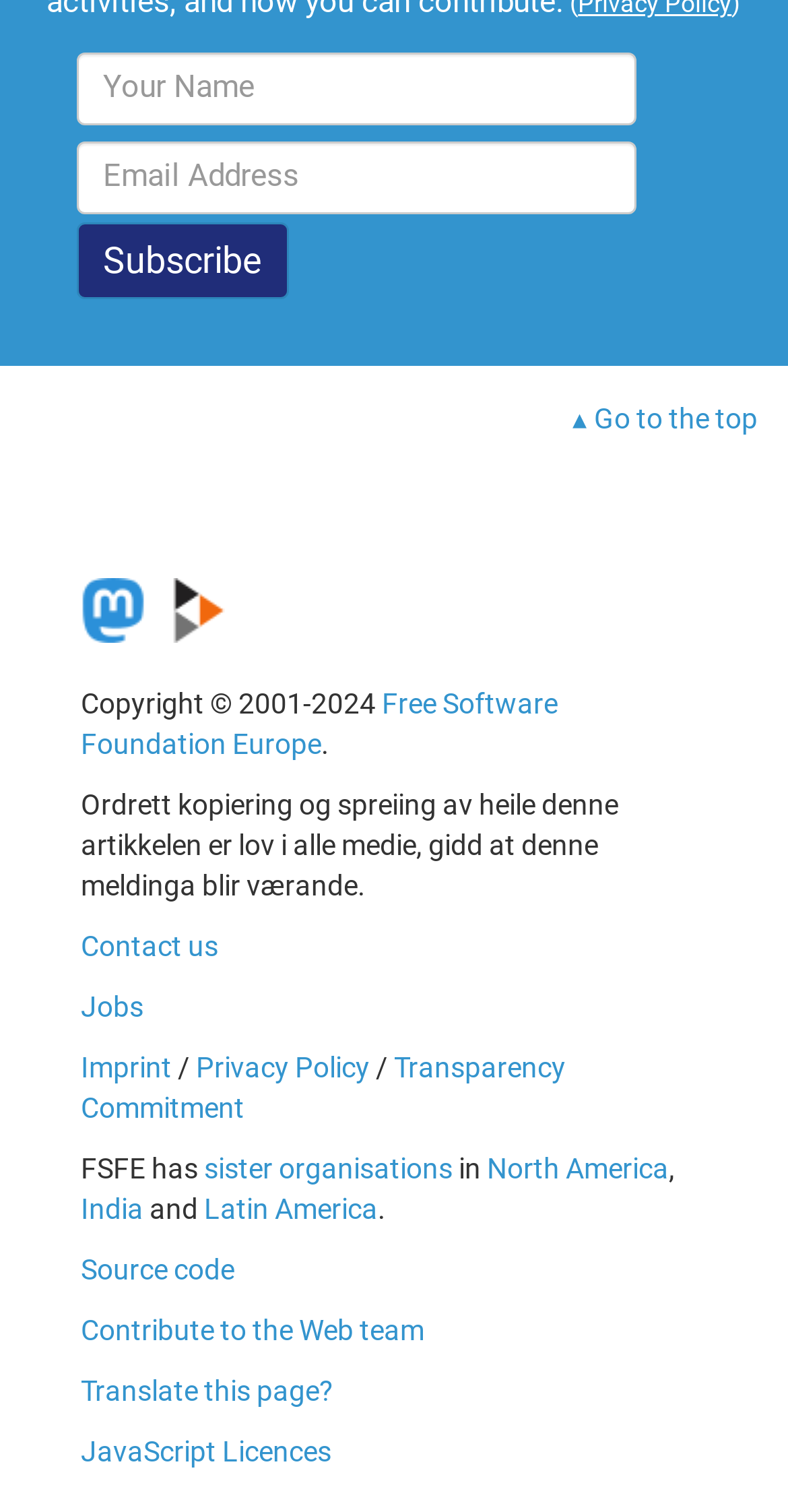Point out the bounding box coordinates of the section to click in order to follow this instruction: "Contact us".

[0.103, 0.615, 0.277, 0.636]